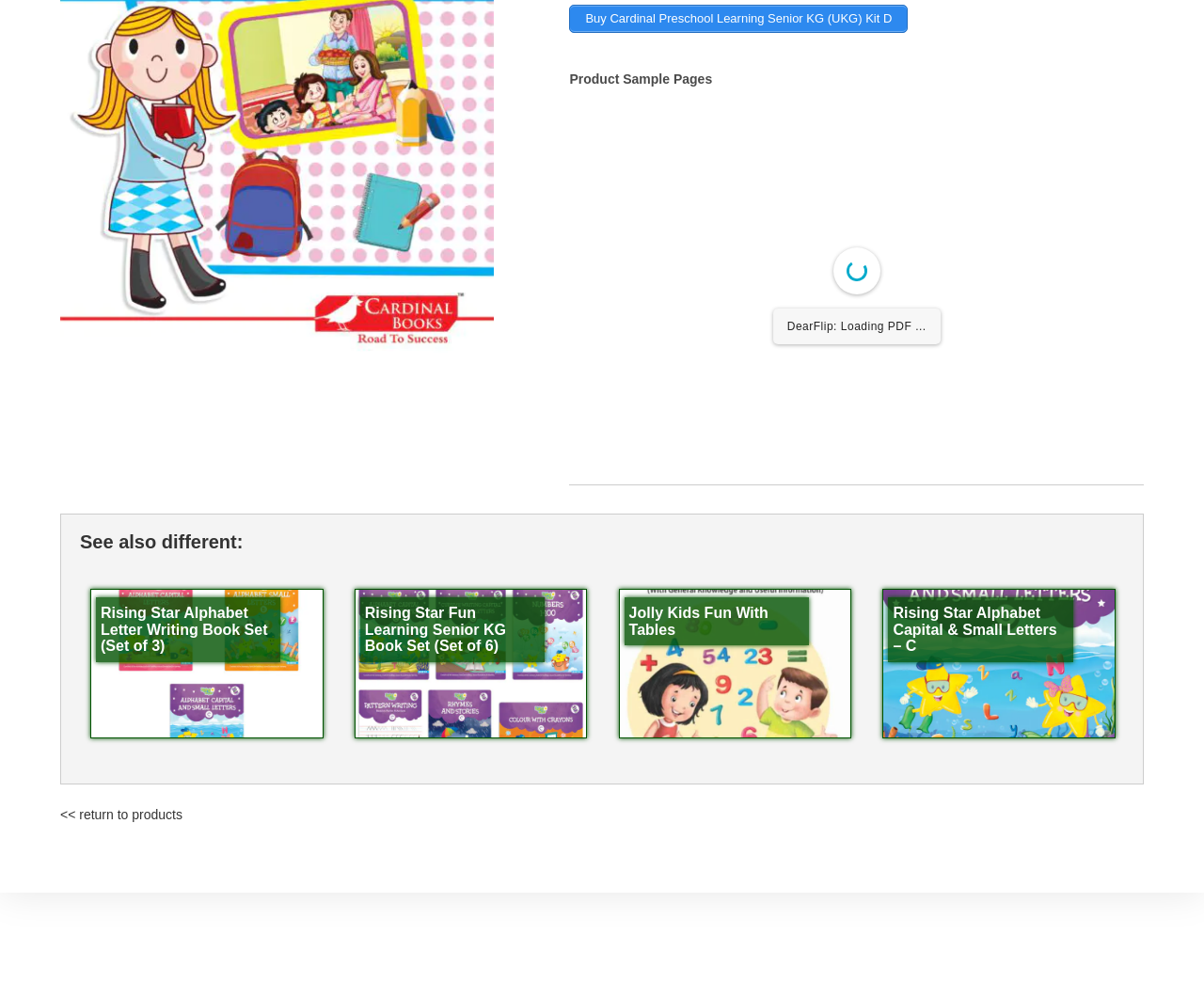Find the UI element described as: "Publications" and predict its bounding box coordinates. Ensure the coordinates are four float numbers between 0 and 1, [left, top, right, bottom].

None